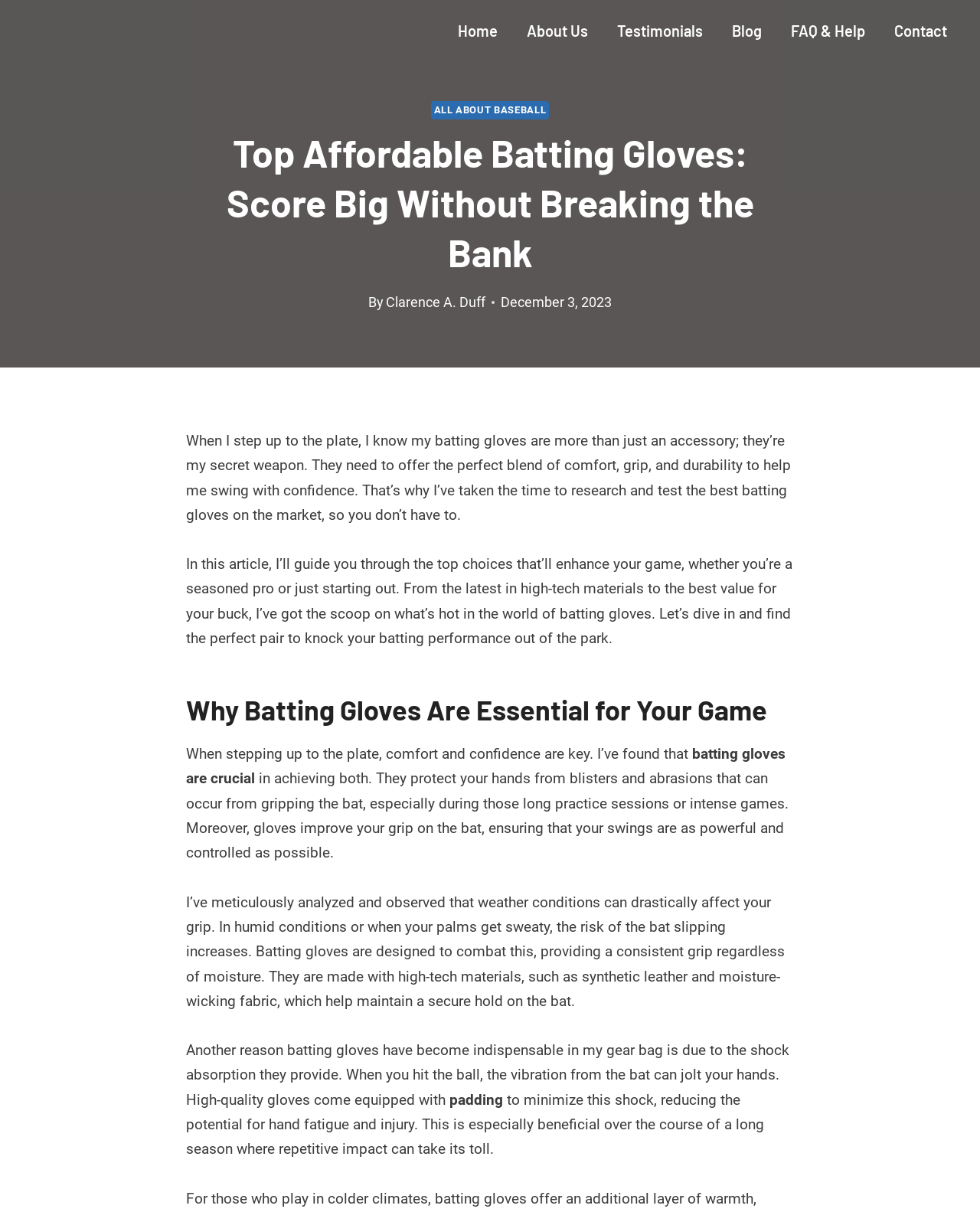Predict the bounding box coordinates of the UI element that matches this description: "Blog". The coordinates should be in the format [left, top, right, bottom] with each value between 0 and 1.

[0.732, 0.007, 0.792, 0.044]